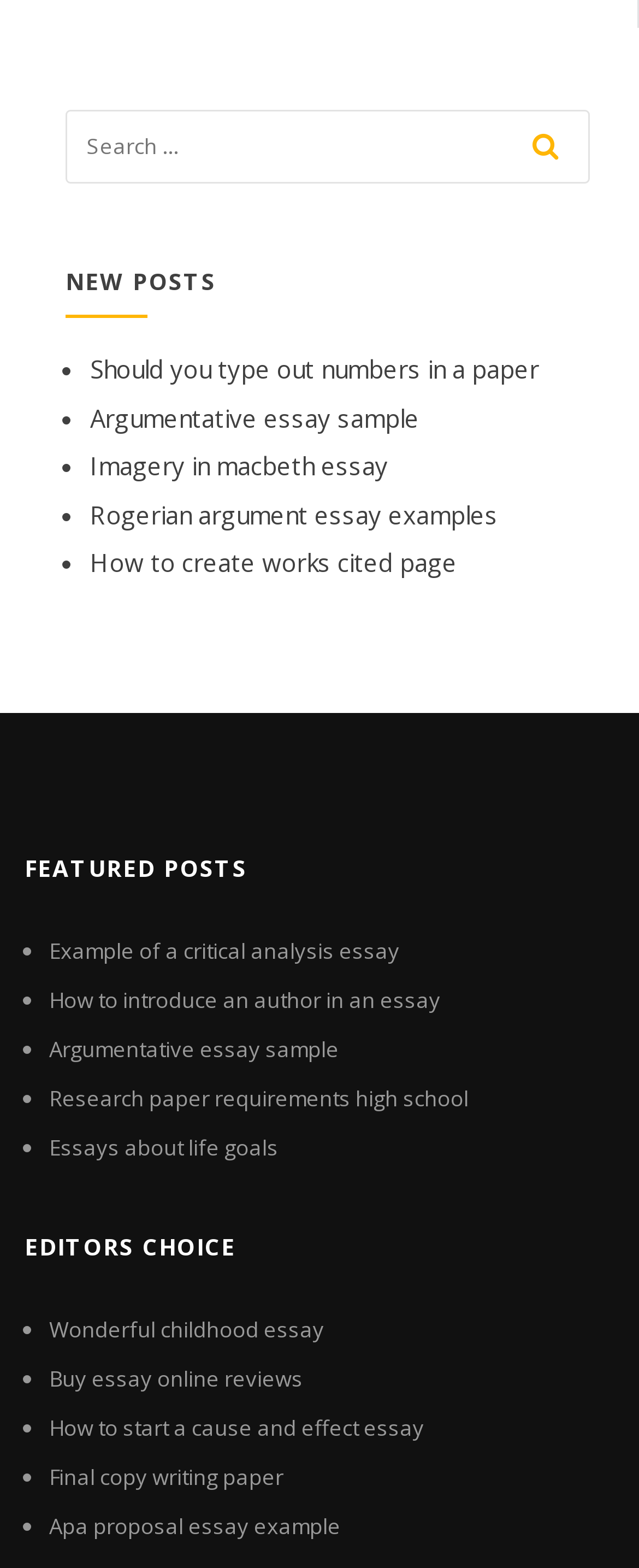How many links are there in the 'FEATURED POSTS' section?
Give a thorough and detailed response to the question.

There are five links in the 'FEATURED POSTS' section, which are indicated by the list markers and the link texts that follow them.